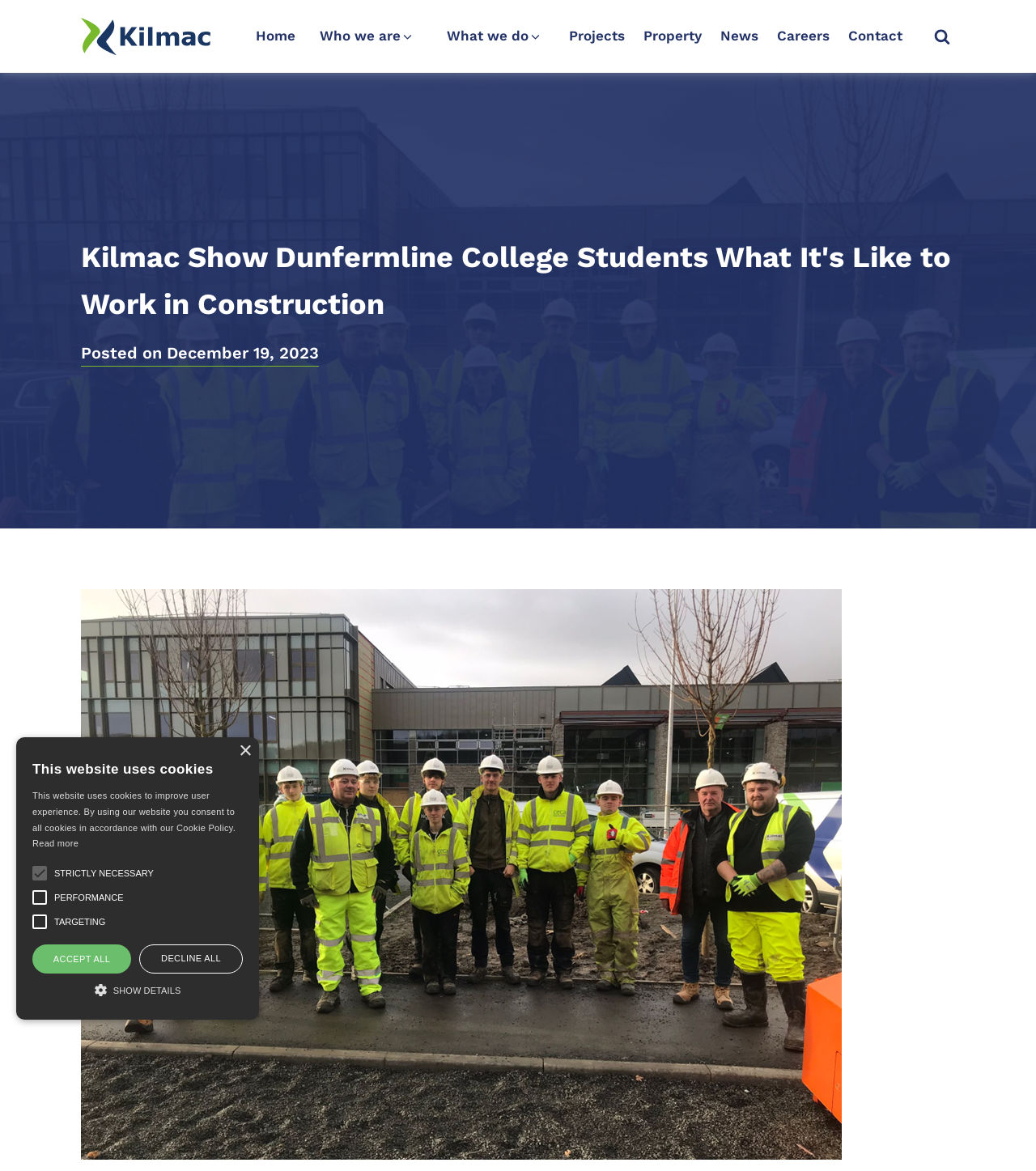Please identify the bounding box coordinates of the element's region that should be clicked to execute the following instruction: "Open search". The bounding box coordinates must be four float numbers between 0 and 1, i.e., [left, top, right, bottom].

[0.897, 0.023, 0.922, 0.039]